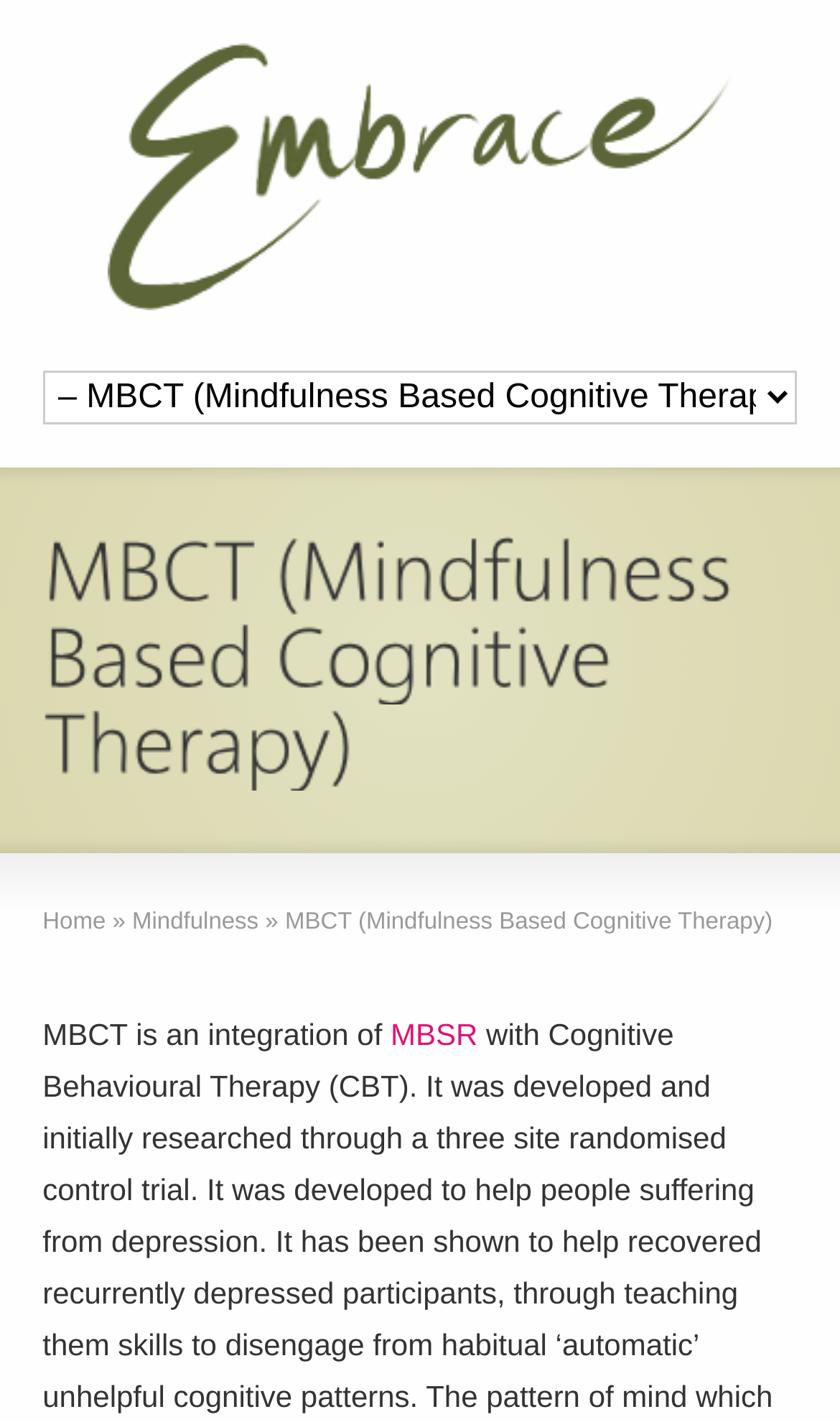Can you find the bounding box coordinates for the UI element given this description: "alt="Embrace""? Provide the coordinates as four float numbers between 0 and 1: [left, top, right, bottom].

[0.127, 0.202, 0.873, 0.223]